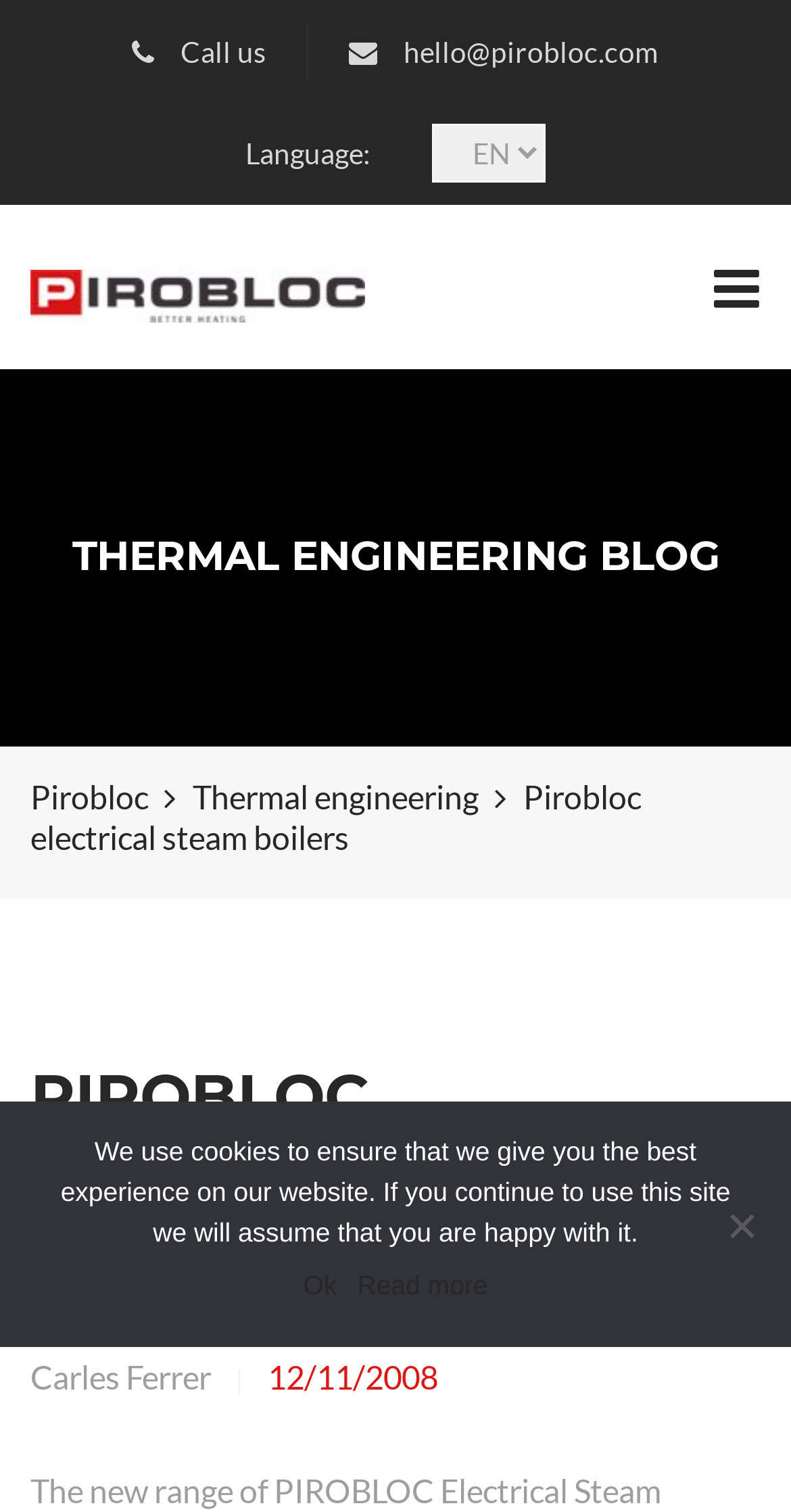Find the bounding box coordinates for the HTML element described in this sentence: "parent_node: Call us". Provide the coordinates as four float numbers between 0 and 1, in the format [left, top, right, bottom].

[0.846, 0.757, 0.949, 0.81]